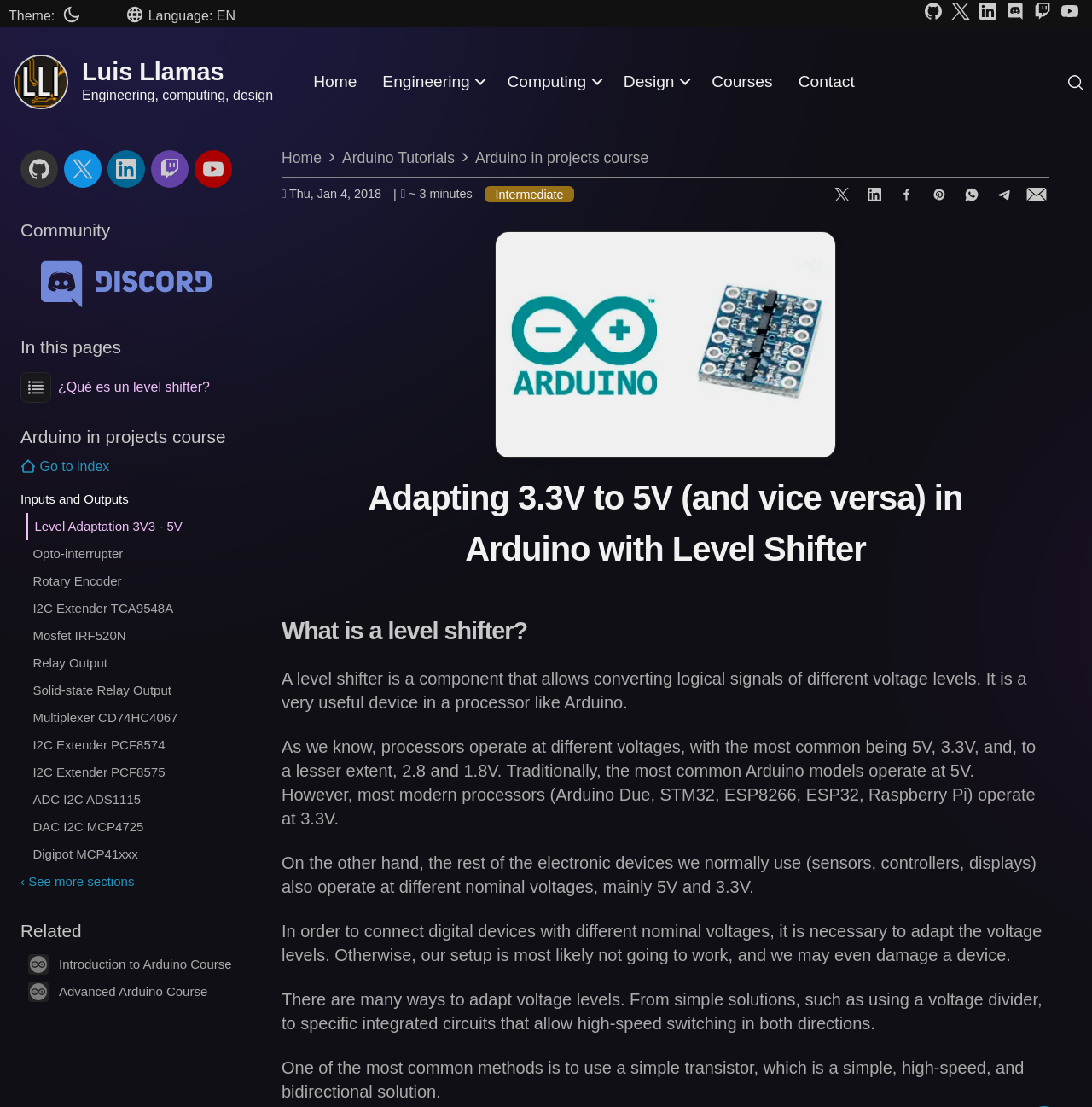Can you find the bounding box coordinates of the area I should click to execute the following instruction: "Click the theme toggle button"?

[0.008, 0.001, 0.074, 0.024]